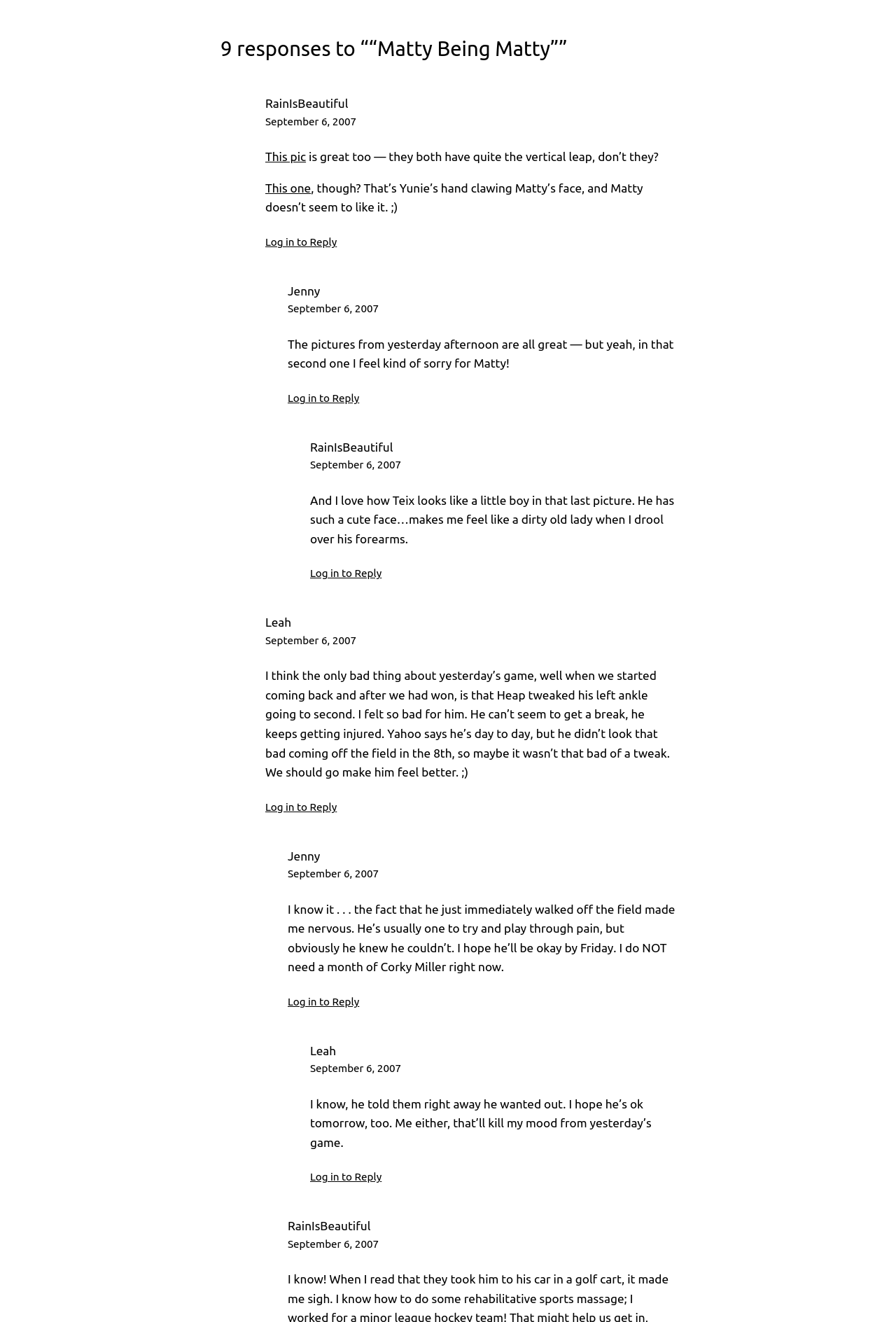What is the topic of the webpage?
Could you answer the question with a detailed and thorough explanation?

The webpage appears to be a blog post or article discussing a topic called 'Matty Being Matty', which is indicated by the heading '9 responses to ““Matty Being Matty””' at the top of the page. The content of the page suggests that it is a discussion or commentary about Matty, possibly a sports player or celebrity.